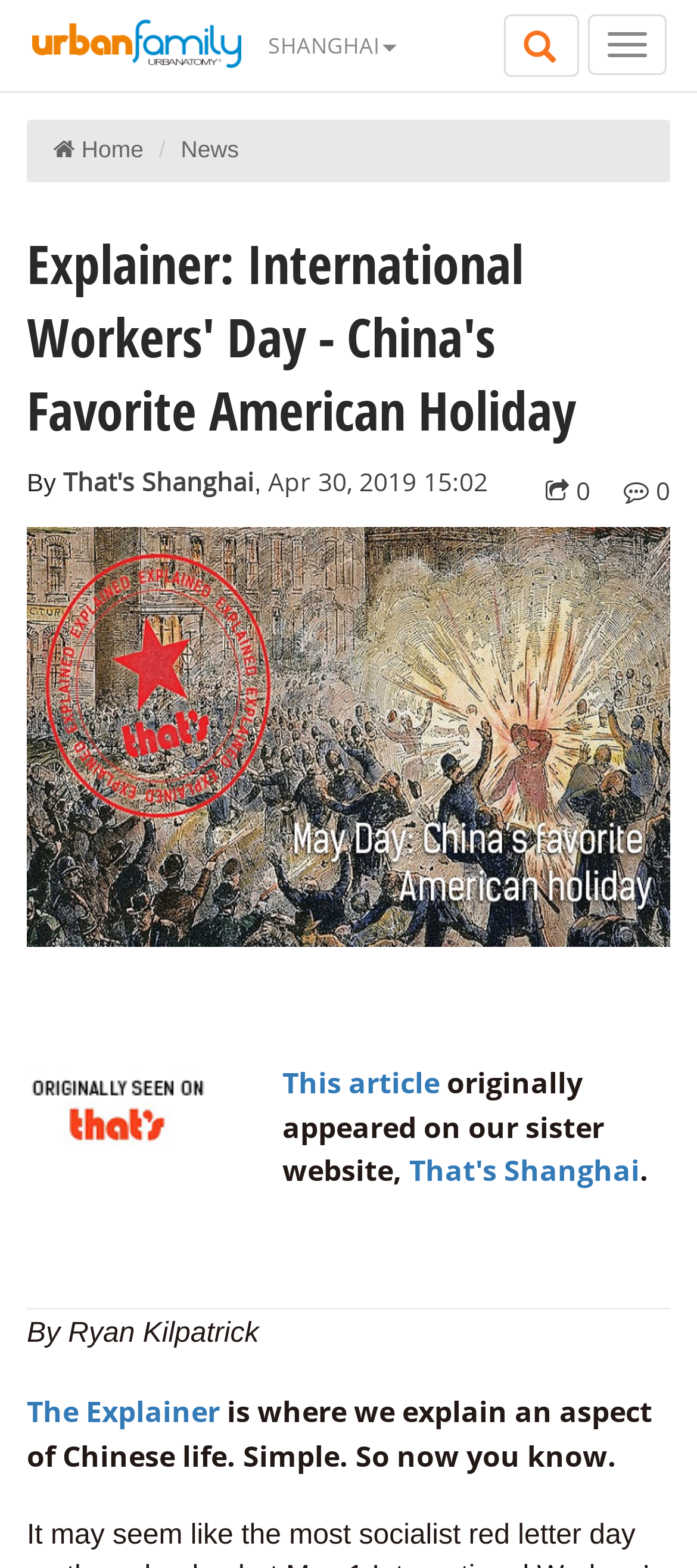Kindly respond to the following question with a single word or a brief phrase: 
What is the name of the sister website mentioned in the article?

That's Shanghai